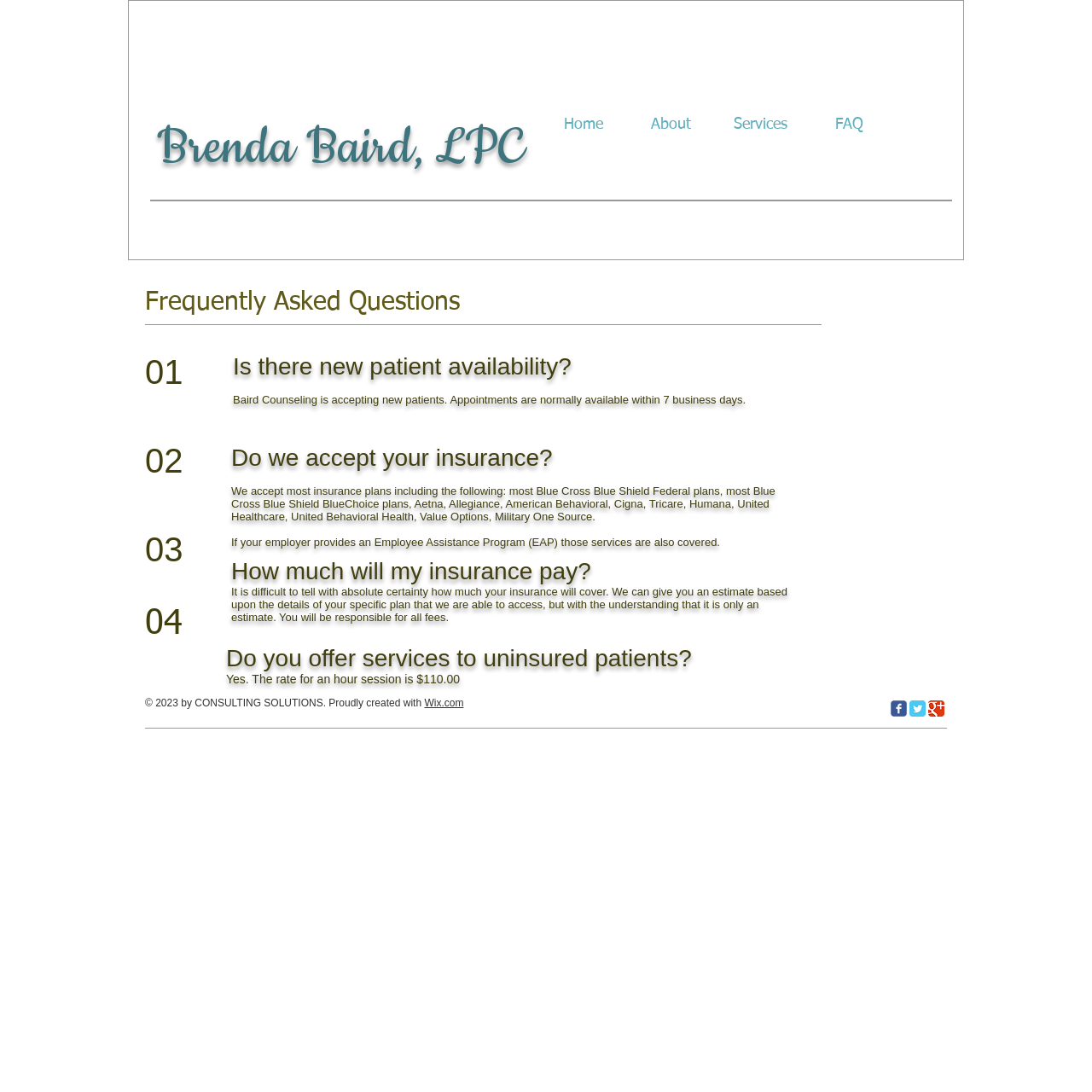Elaborate on the webpage's design and content in a detailed caption.

The webpage is a FAQ page for Brenda Baird, LPC, a counseling service. At the top, there is a heading with the counselor's name, followed by a navigation bar with links to "About", "Home", "Services", and "FAQ". 

Below the navigation bar, there is a main section with a heading "Frequently Asked Questions". This section contains a series of questions and answers. The questions are numbered from "01" to "04" and are displayed in a hierarchical structure. 

The first question is "Is there new patient availability?" and the answer is that the counseling service is accepting new patients and appointments are normally available within 7 business days. 

The second question is "Do we accept your insurance?" and the answer lists the various insurance plans accepted, including Blue Cross Blue Shield, Aetna, and United Healthcare, among others. 

The third question is "How much will my insurance pay?" and the answer explains that it is difficult to determine with certainty how much insurance will cover, but an estimate can be provided based on the specific plan details. 

The fourth question is "Do you offer services to uninsured patients?" and the answer is yes, with a rate of $110.00 per hour session. 

At the bottom of the page, there is a copyright notice and a link to Wix.com, the website builder used to create the site. There is also a social bar with links to Facebook, Twitter, and Google, each represented by an icon.